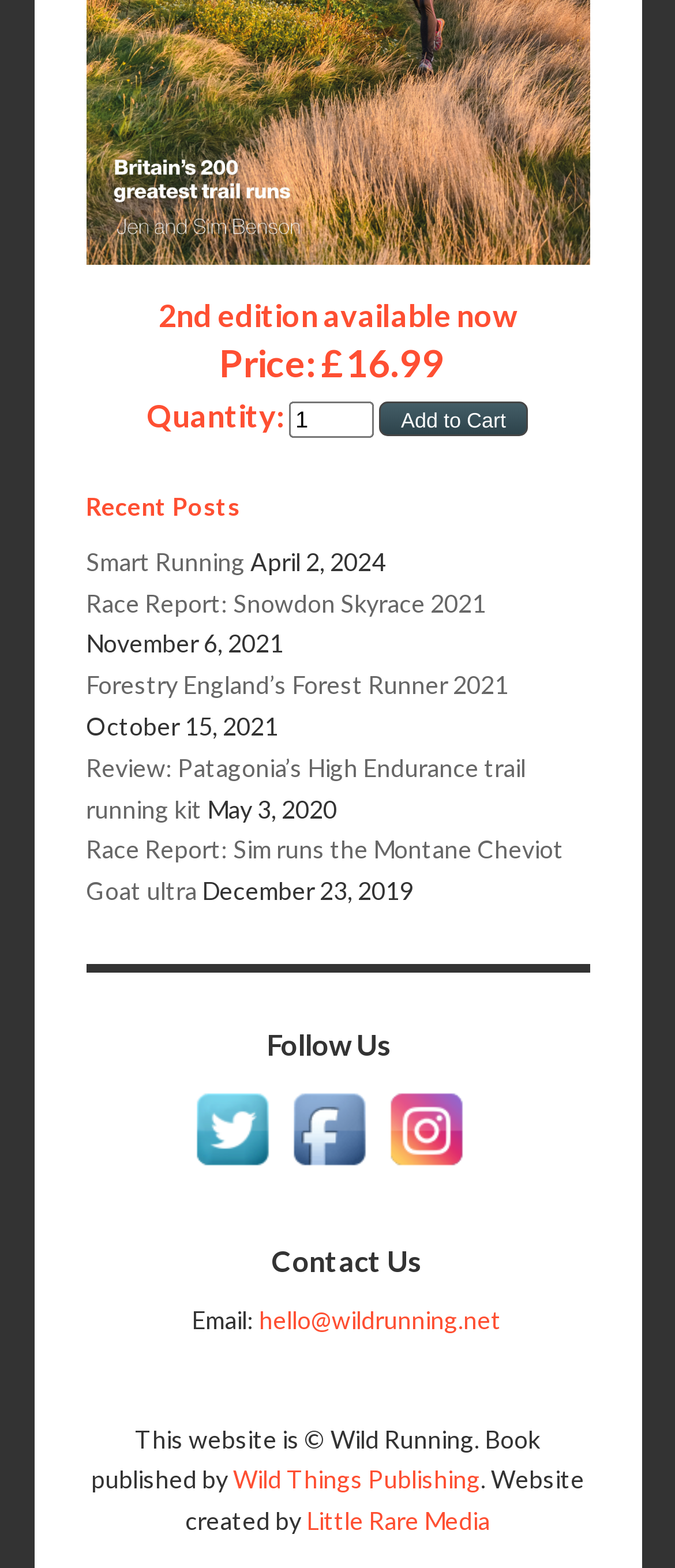What is the title of the first recent post?
Refer to the image and provide a one-word or short phrase answer.

Smart Running